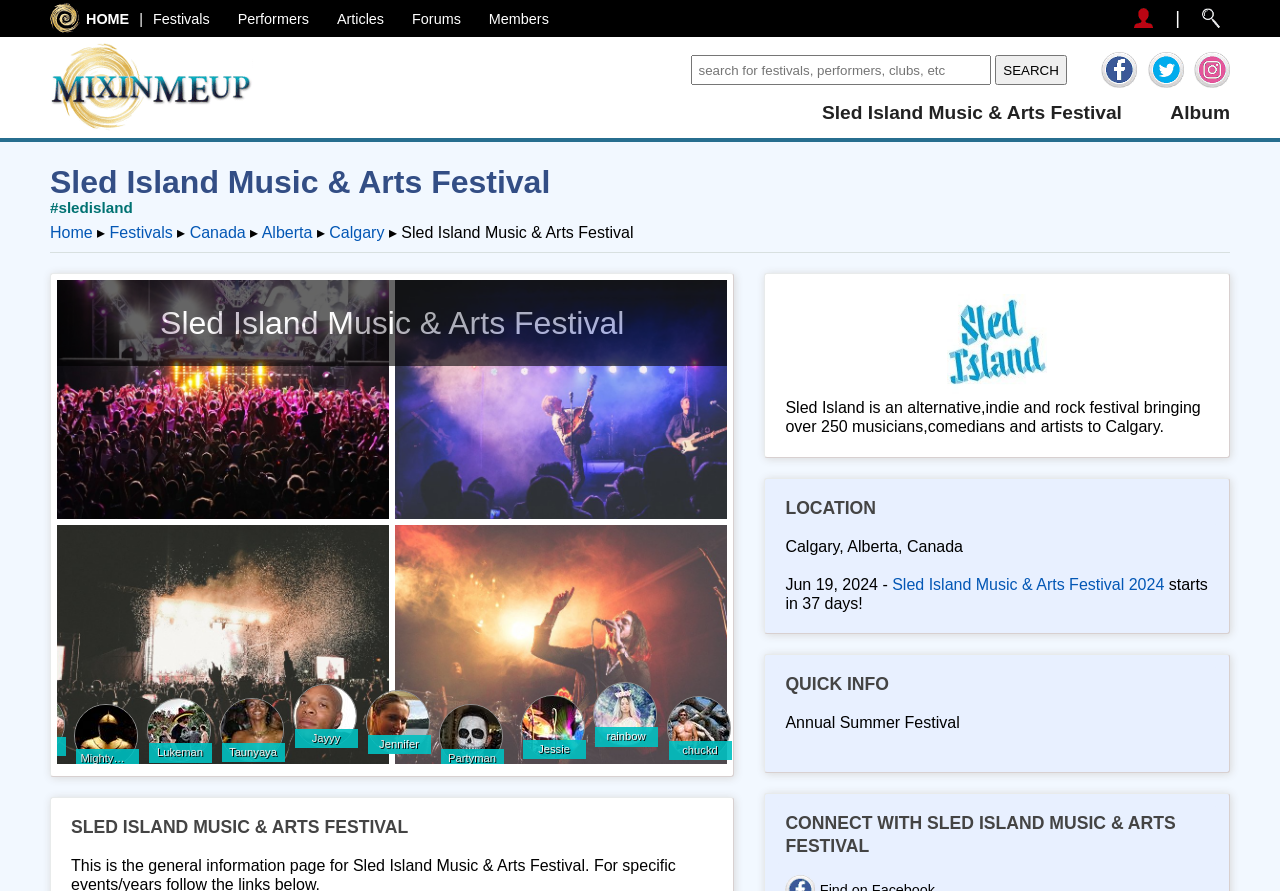Please locate the bounding box coordinates of the element that needs to be clicked to achieve the following instruction: "Visit the ABOUT ME page". The coordinates should be four float numbers between 0 and 1, i.e., [left, top, right, bottom].

None